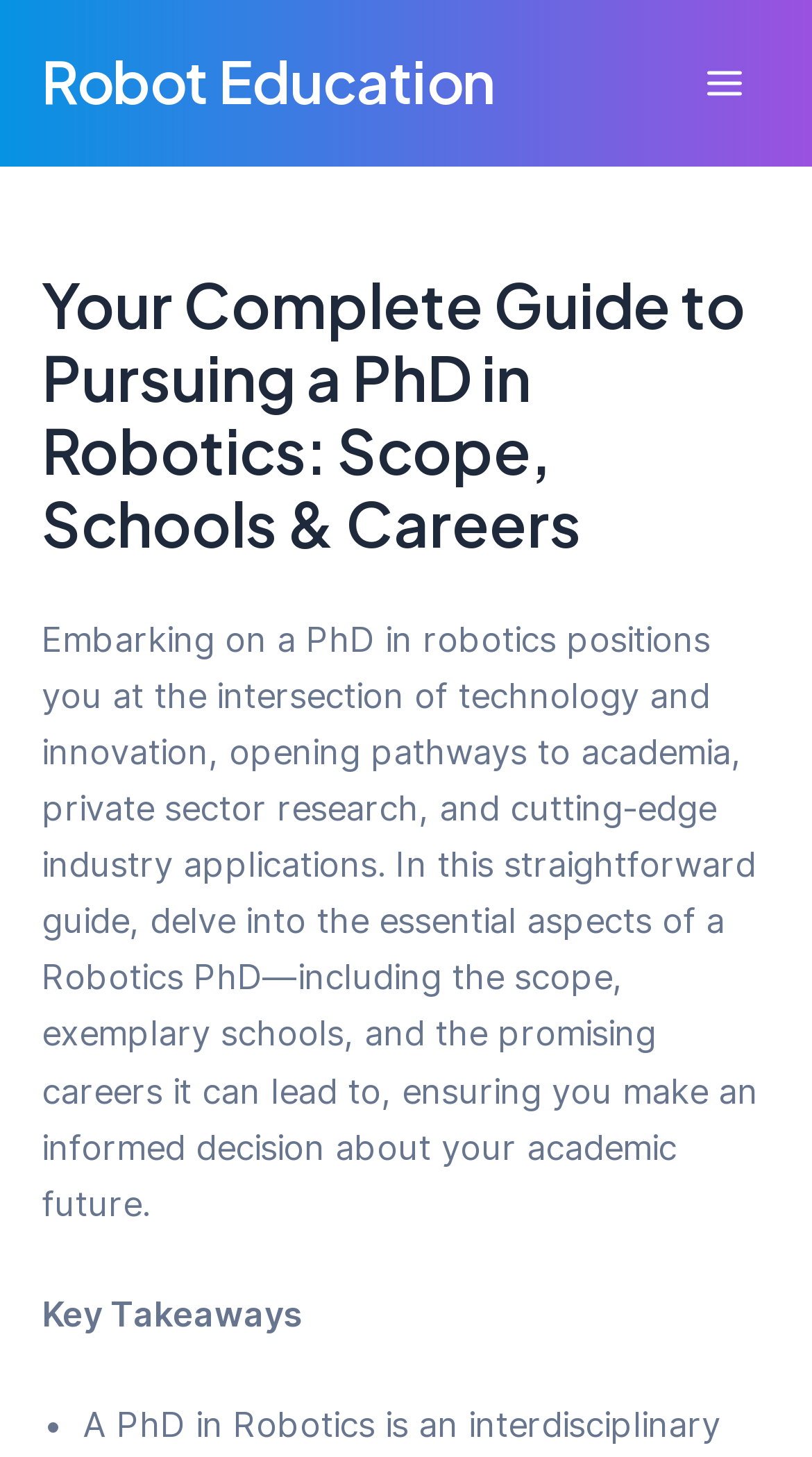What is the format of the 'Key Takeaways' section?
Answer with a single word or phrase, using the screenshot for reference.

List